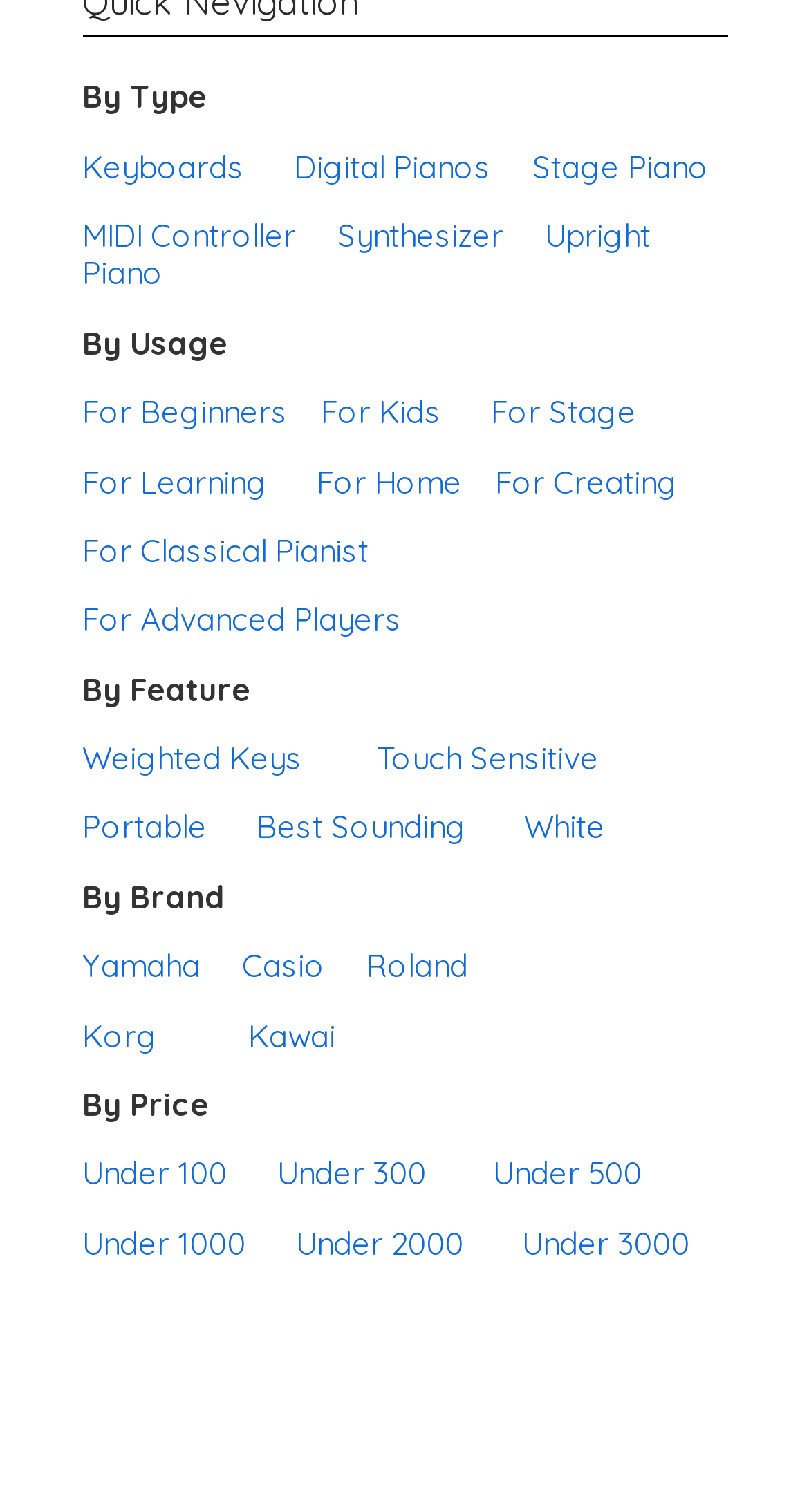Determine the bounding box coordinates for the clickable element to execute this instruction: "Filter by Under 100". Provide the coordinates as four float numbers between 0 and 1, i.e., [left, top, right, bottom].

[0.101, 0.763, 0.281, 0.789]